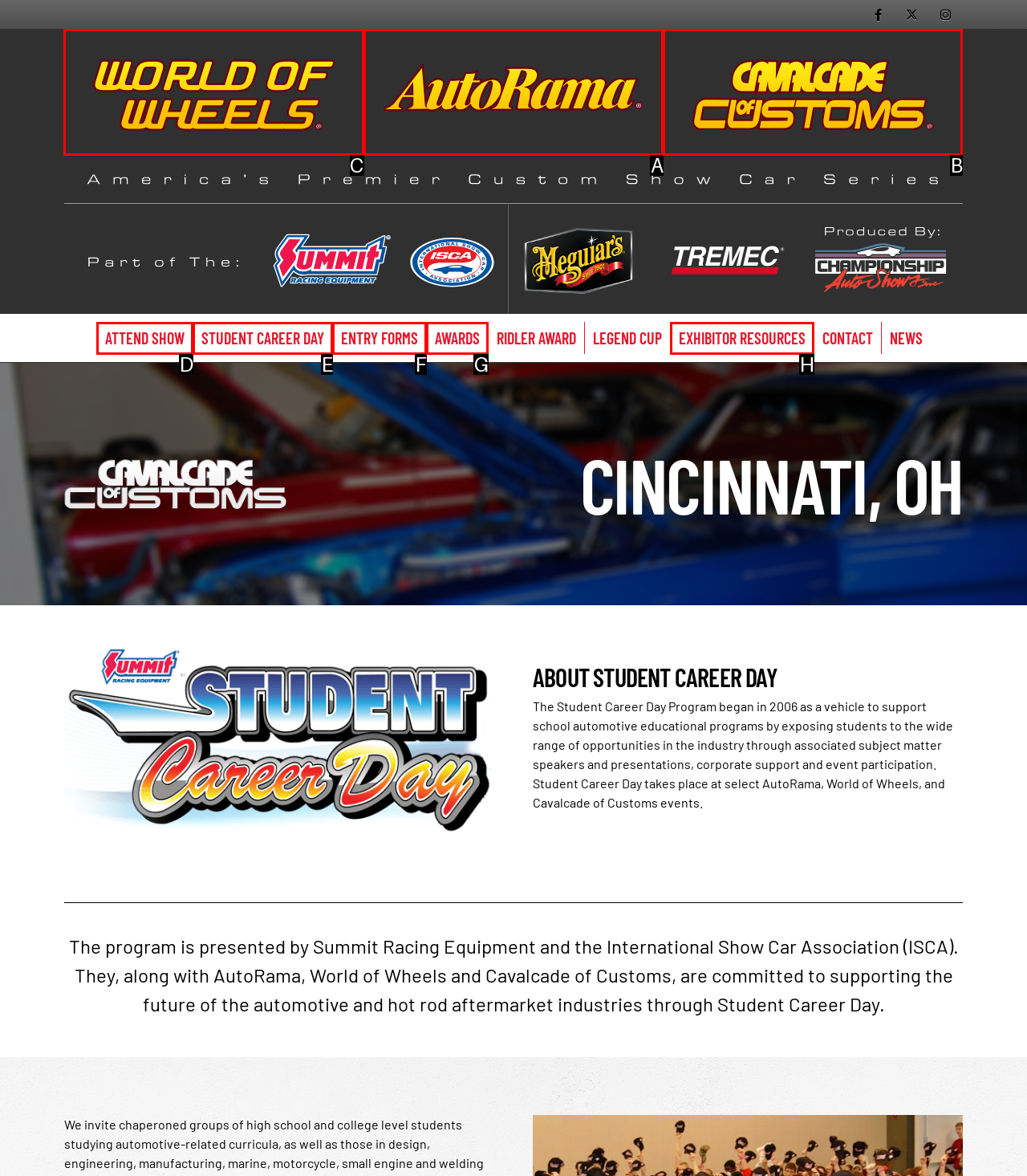Tell me which one HTML element you should click to complete the following task: Click the World of Wheels link
Answer with the option's letter from the given choices directly.

C